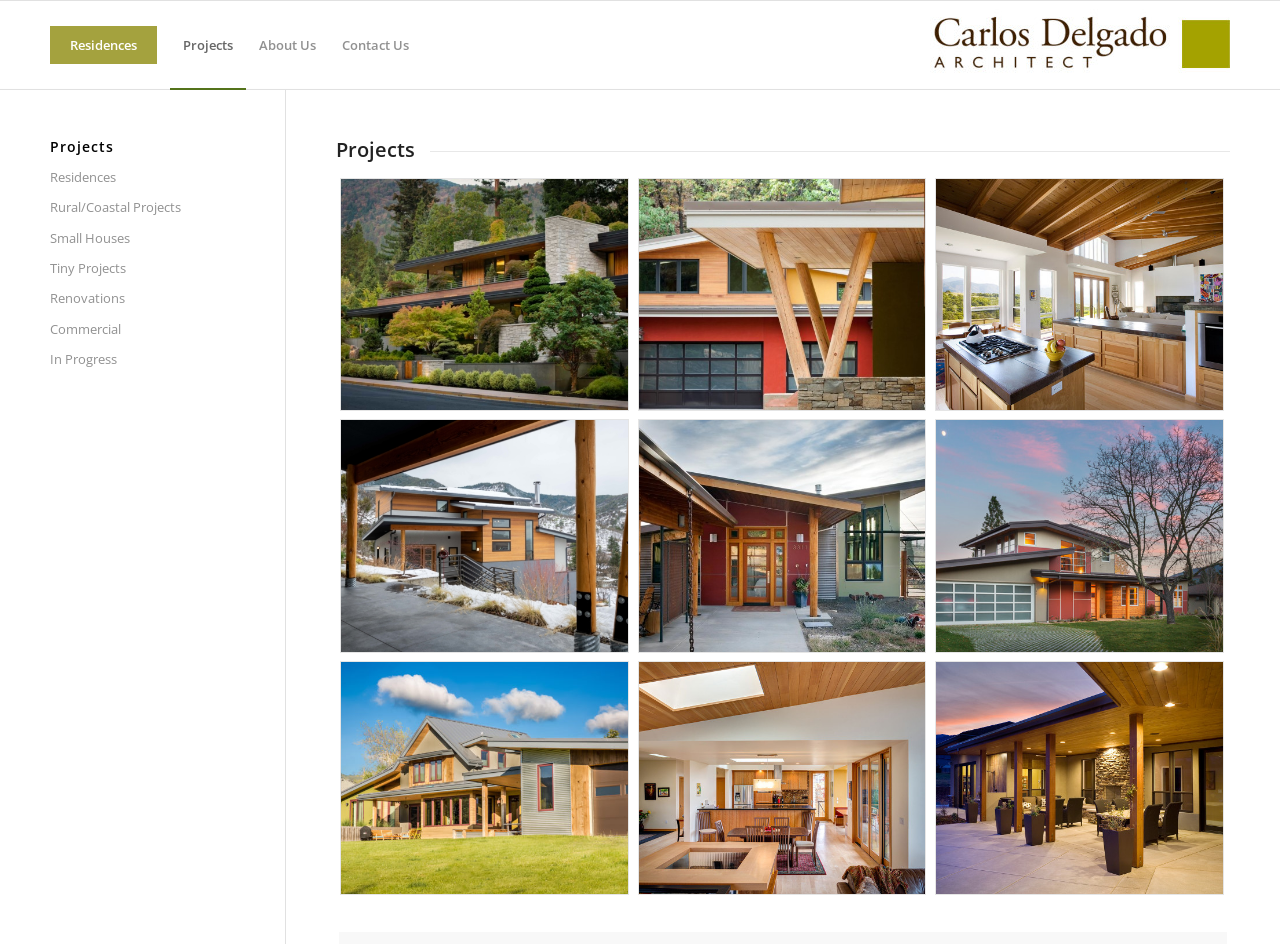Identify the bounding box coordinates for the UI element described as: "Small Houses". The coordinates should be provided as four floats between 0 and 1: [left, top, right, bottom].

[0.039, 0.237, 0.184, 0.269]